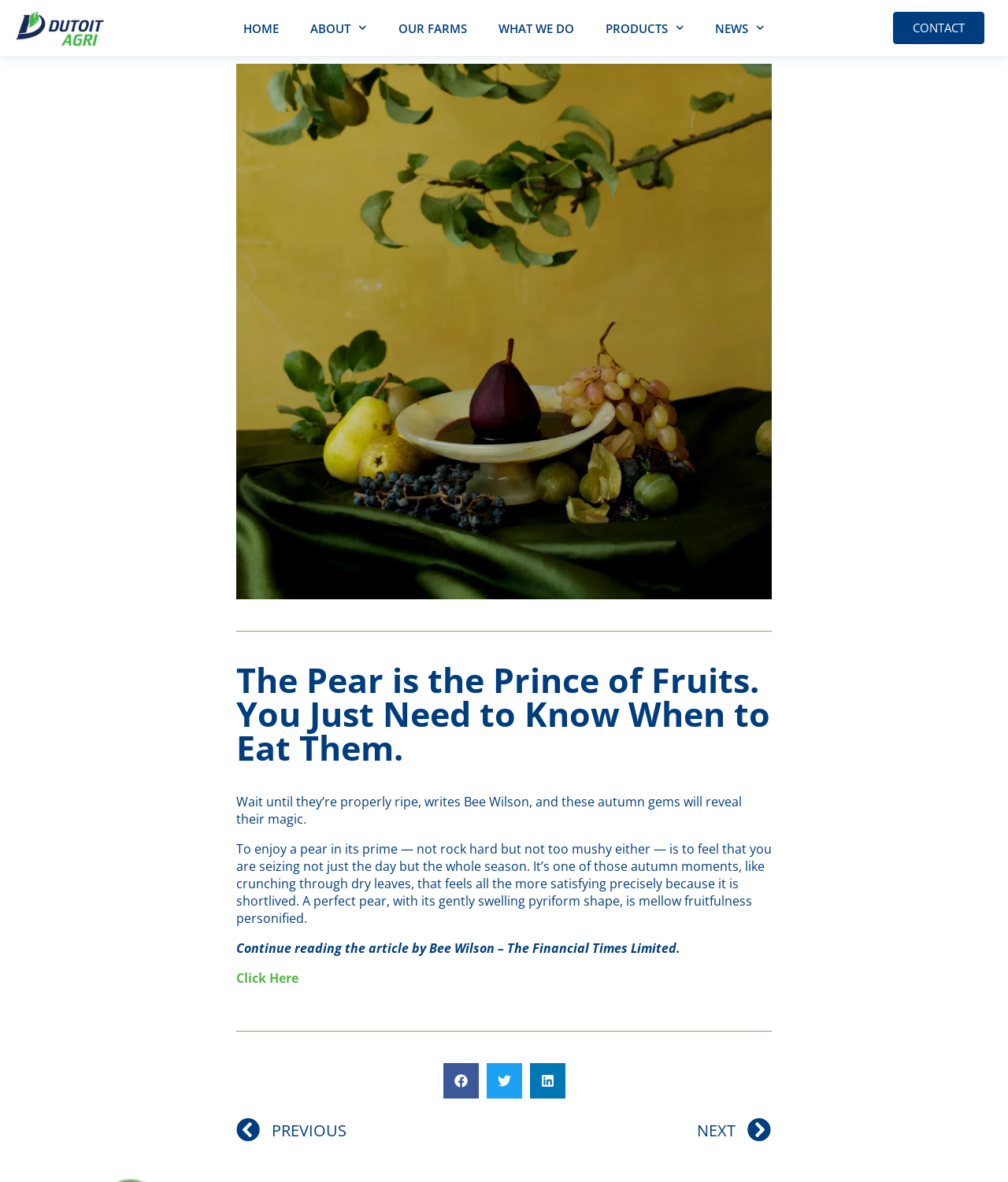What are the main sections of the website? Look at the image and give a one-word or short phrase answer.

HOME, ABOUT, OUR FARMS, WHAT WE DO, PRODUCTS, NEWS, CONTACT